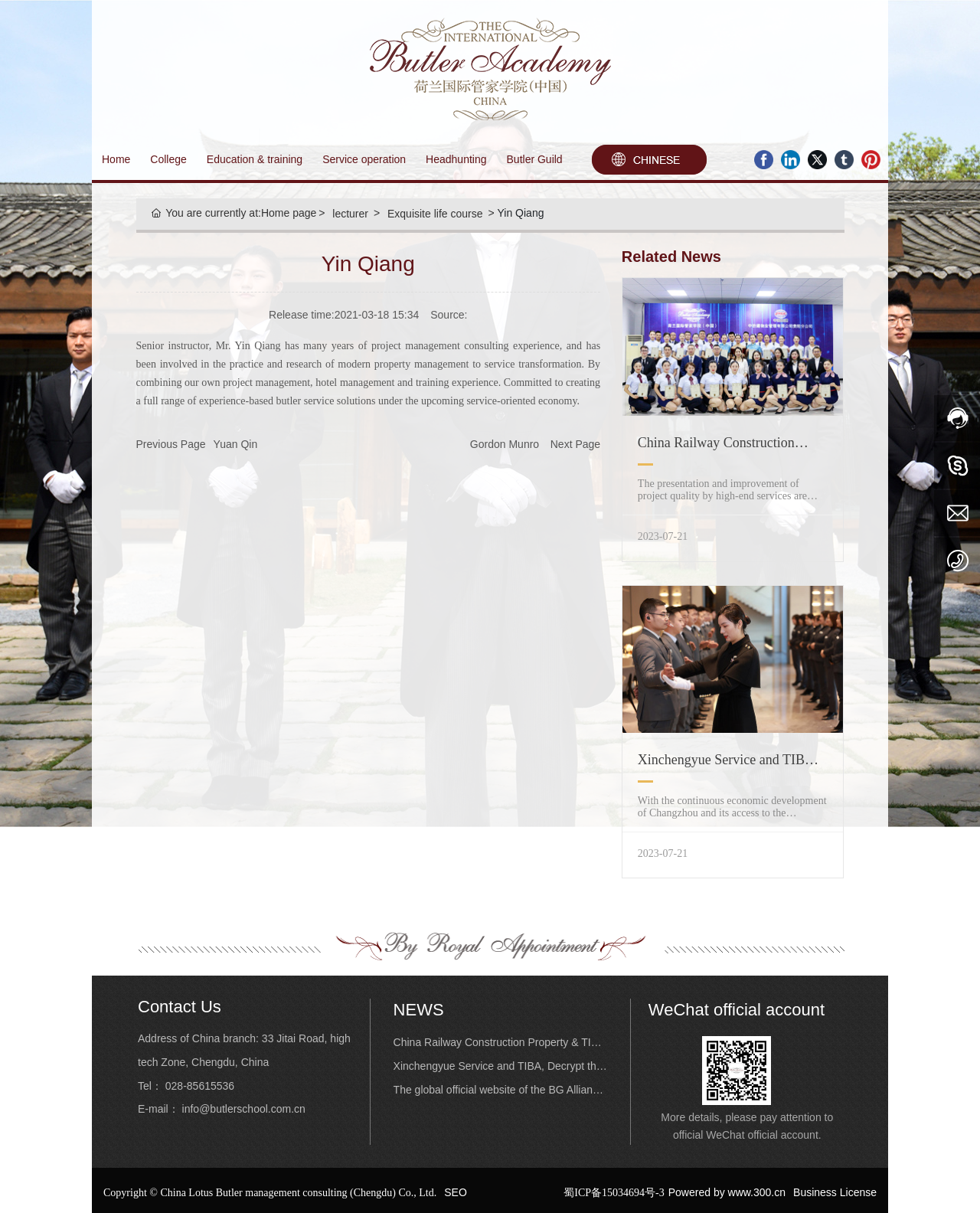What is the topic of the news article?
Based on the image, answer the question with as much detail as possible.

I found the answer by analyzing the static text elements in the webpage. The text elements with coordinates [0.634, 0.205, 0.736, 0.219] and [0.651, 0.394, 0.842, 0.525] mention 'butler service' and 'butler service concept', respectively, indicating that the topic of the news article is related to butler service.